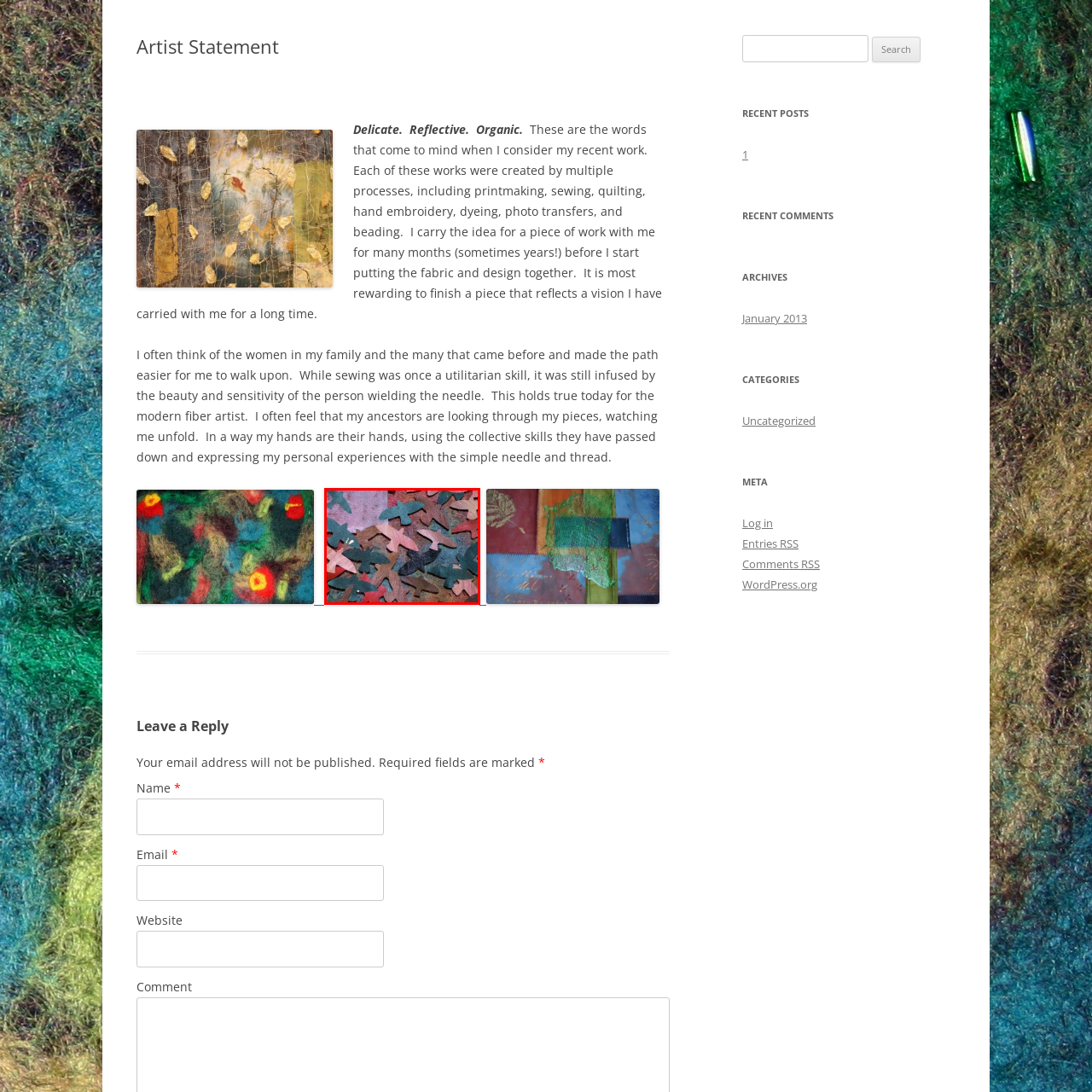Carefully scrutinize the image within the red border and generate a detailed answer to the following query, basing your response on the visual content:
What is the background of the image?

The background of the image is rich and textured, with a muted, abstract quality that features hints of red and orange hues, providing a striking contrast to the vibrant, intricately cut-out shapes of the birds.